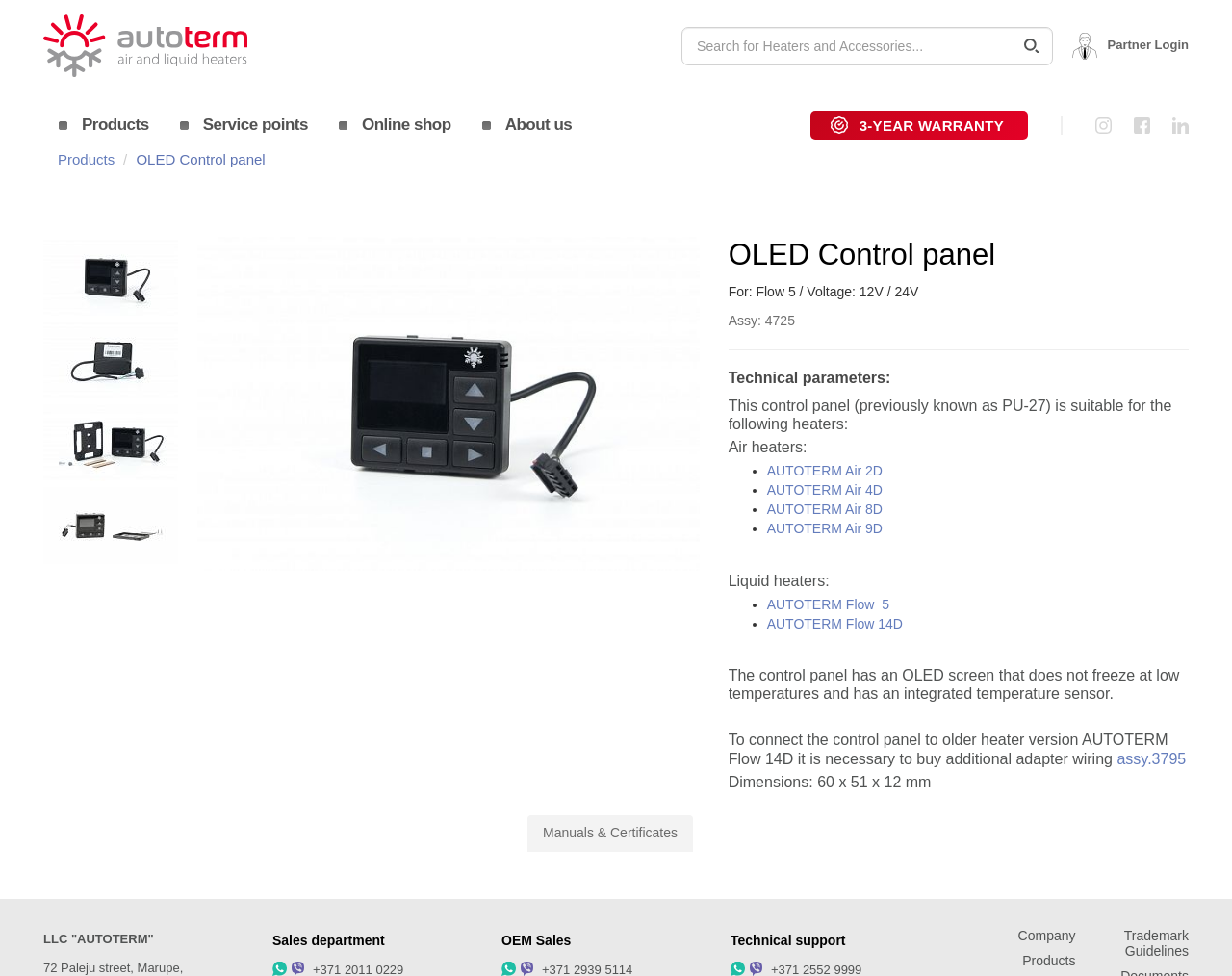What is the purpose of the additional adapter wiring?
Analyze the image and deliver a detailed answer to the question.

I deduced this answer by analyzing the StaticText element with the text 'To connect the control panel to older heater version AUTOTERM Flow 14D it is necessary to buy additional adapter wiring' at coordinates [0.591, 0.75, 0.948, 0.786]. This suggests that the additional adapter wiring is required to connect the control panel to older heater versions.